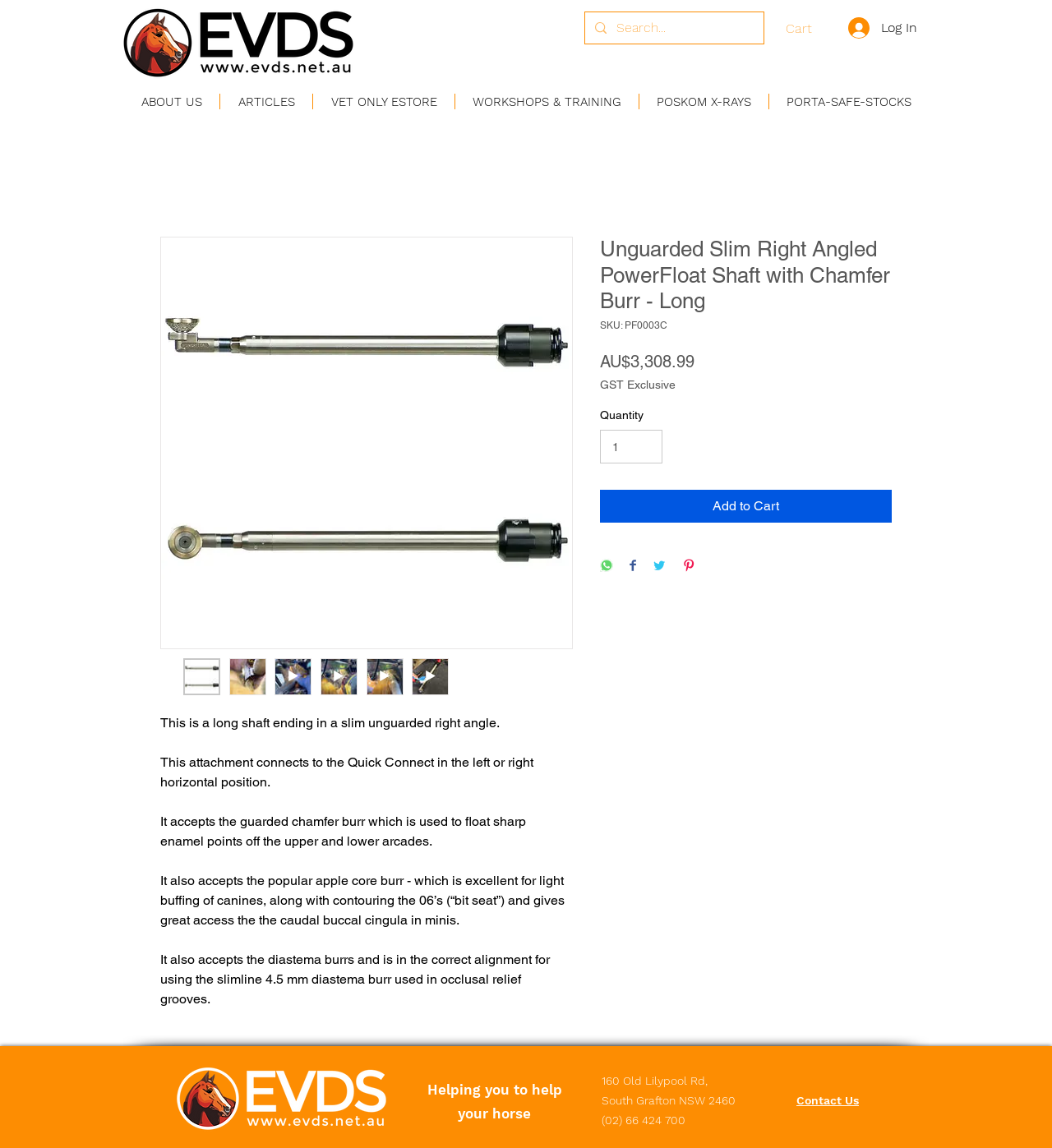Please look at the image and answer the question with a detailed explanation: How can I contact the website owner?

I found the contact information by looking at the navigation element at the bottom of the page, which contains a heading element with the text 'Contact Us' and a button element with the same text. Clicking on this button will likely open a contact form or provide contact details.